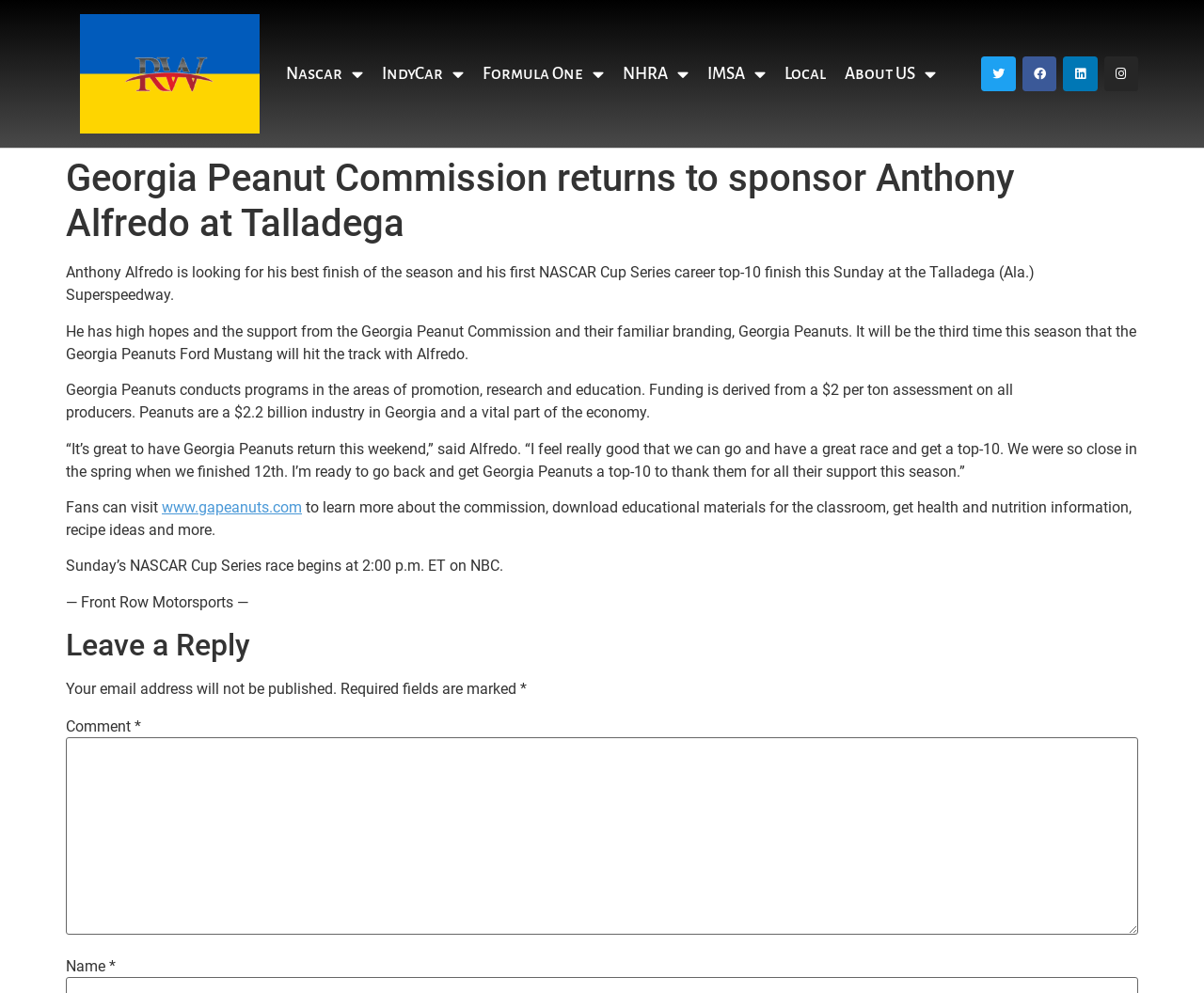Please identify the bounding box coordinates of the element's region that needs to be clicked to fulfill the following instruction: "Click on Nascar". The bounding box coordinates should consist of four float numbers between 0 and 1, i.e., [left, top, right, bottom].

[0.232, 0.062, 0.307, 0.087]